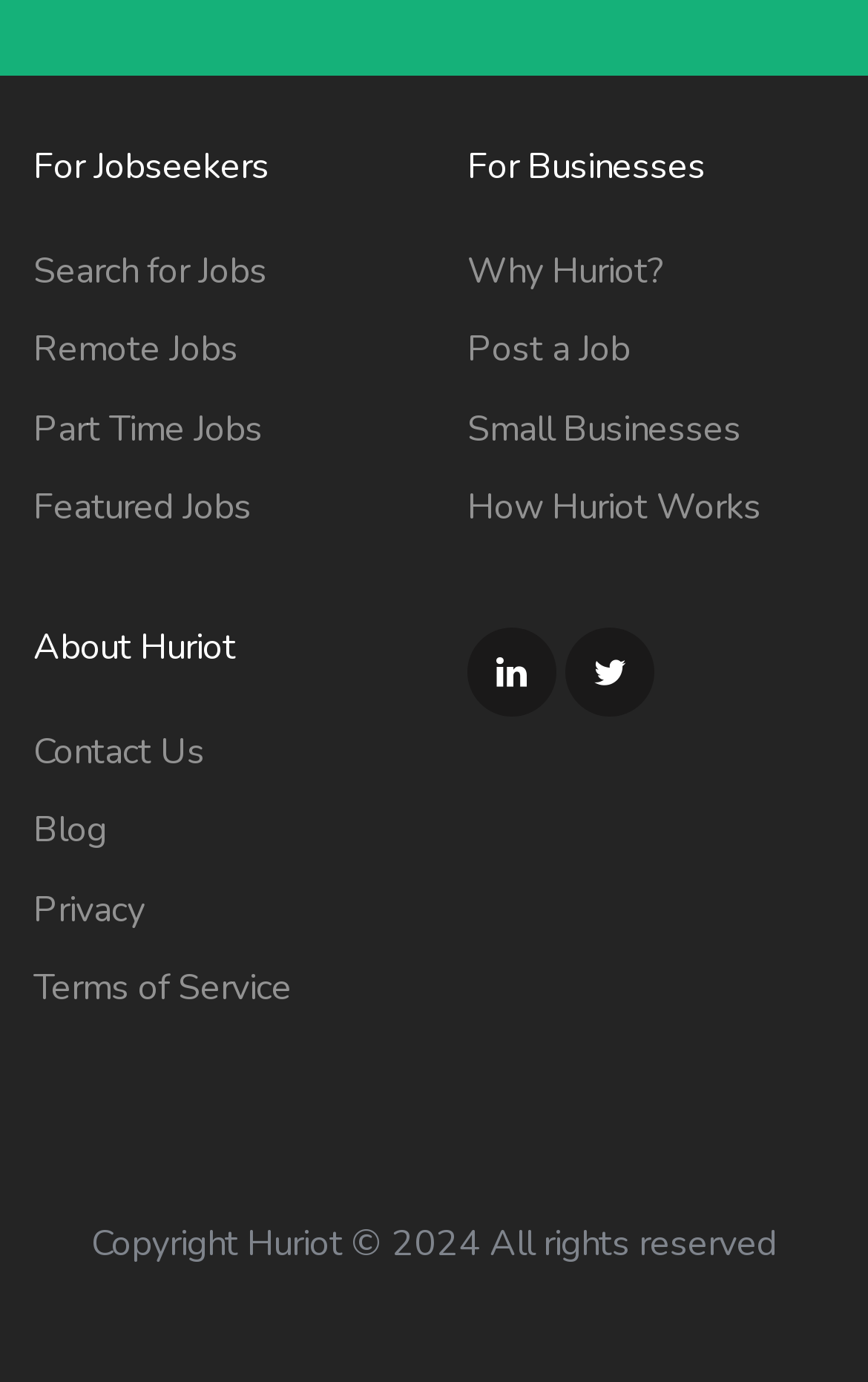Identify the bounding box coordinates of the region I need to click to complete this instruction: "Post a Job".

[0.538, 0.236, 0.726, 0.271]